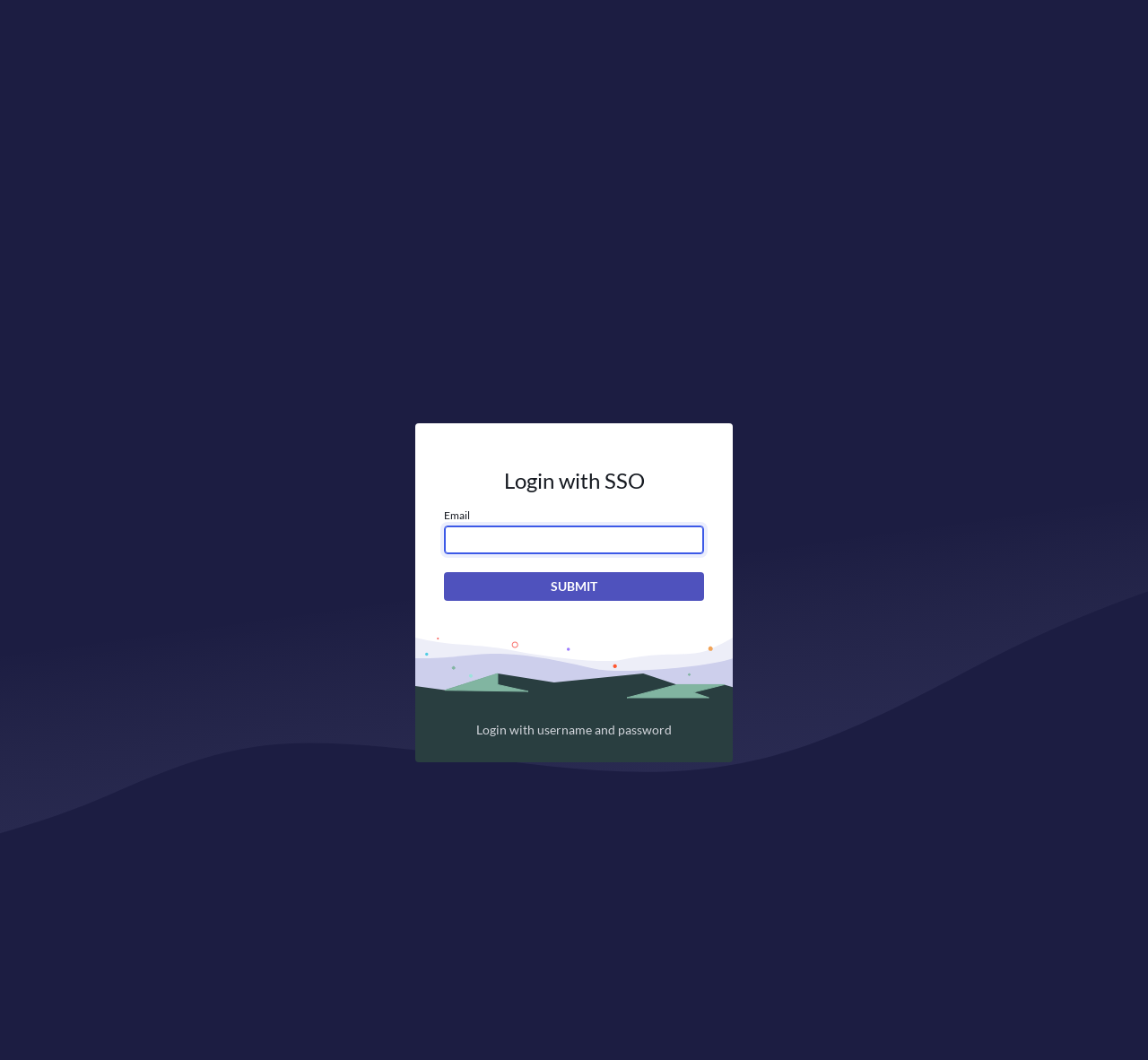Provide the bounding box coordinates for the UI element described in this sentence: "aria-label="Close Messages"". The coordinates should be four float values between 0 and 1, i.e., [left, top, right, bottom].

[0.966, 0.014, 0.991, 0.041]